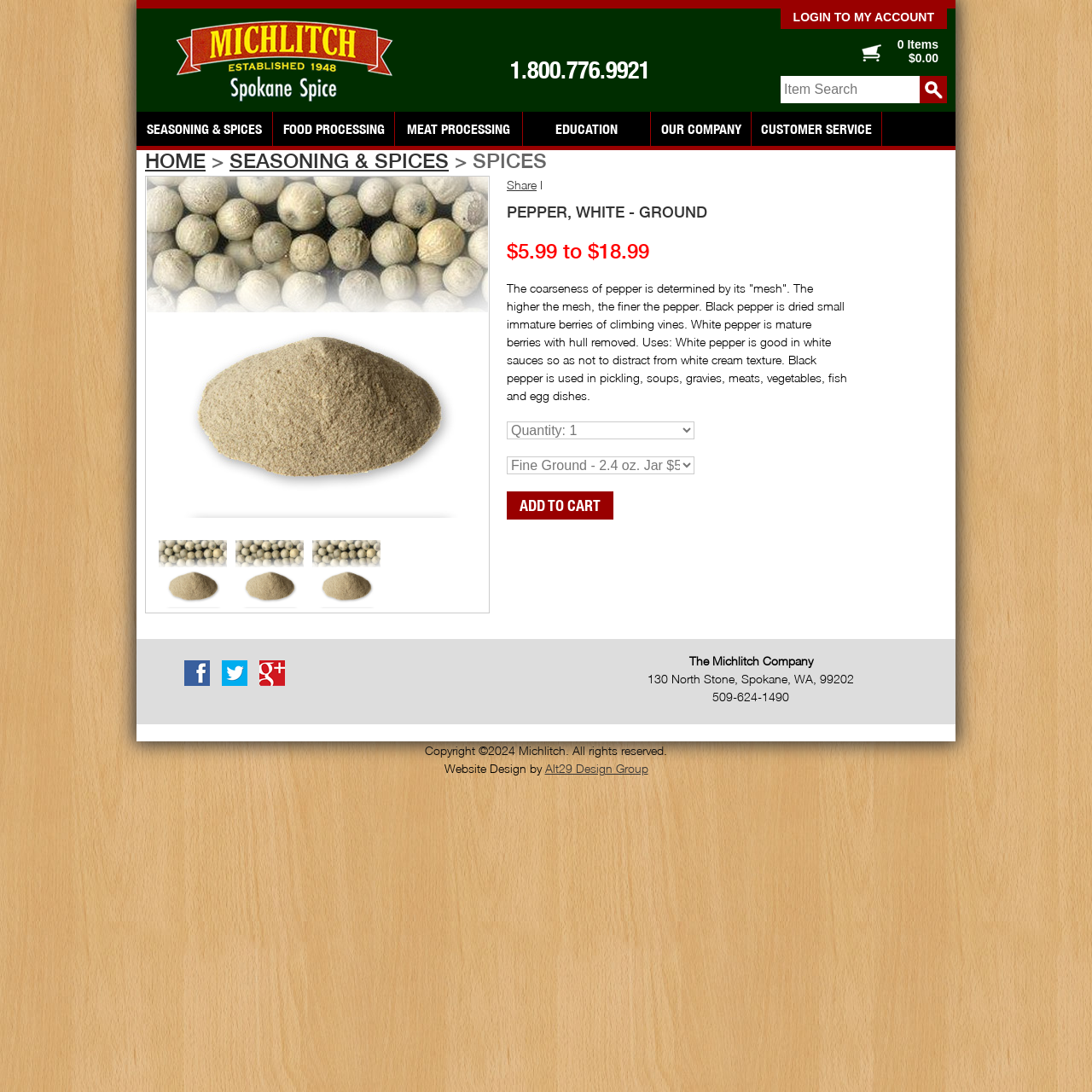What is the company name?
Based on the image, provide your answer in one word or phrase.

Michlitch